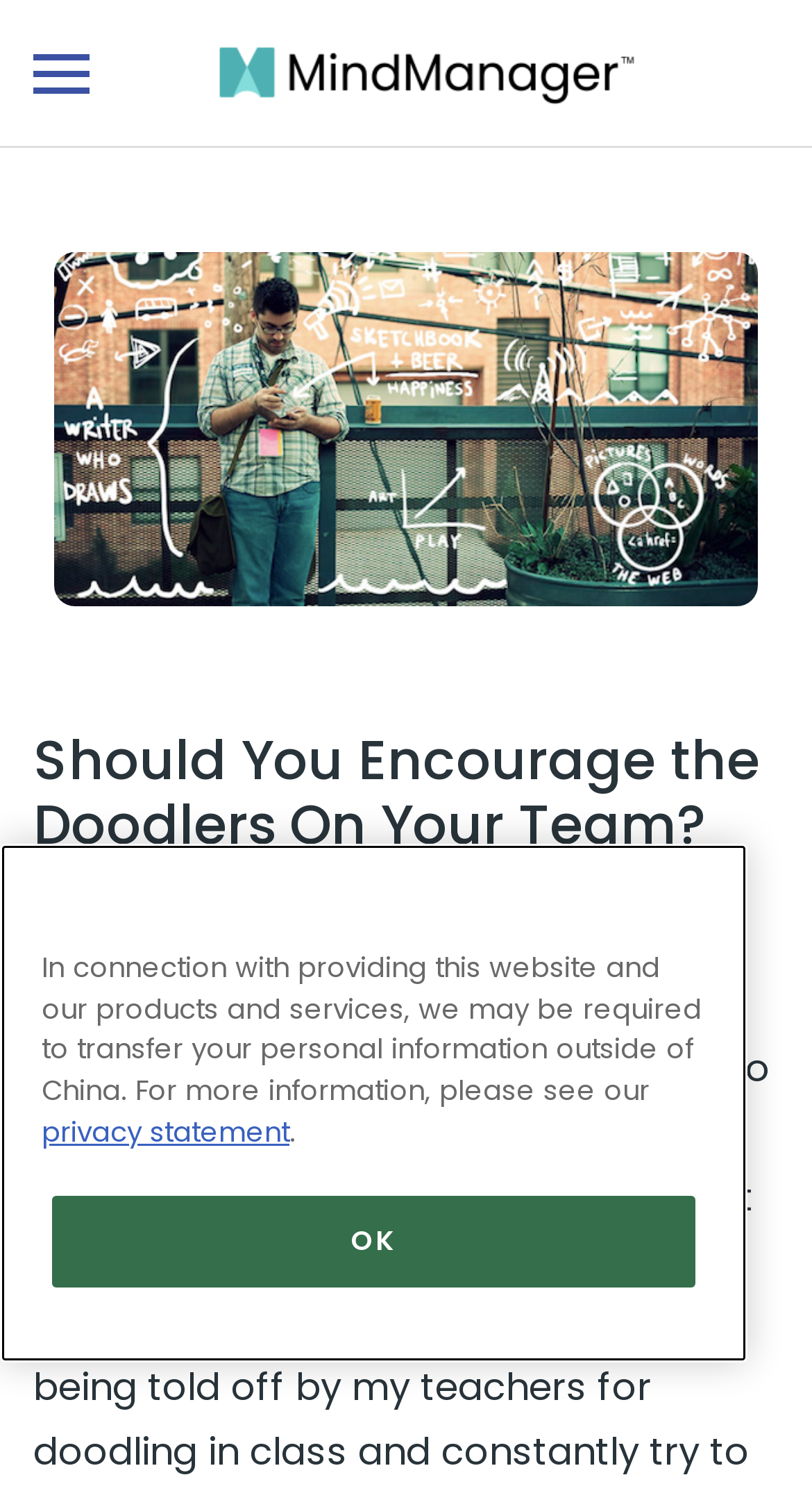What is the name of the blog? Examine the screenshot and reply using just one word or a brief phrase.

MindManager Blog